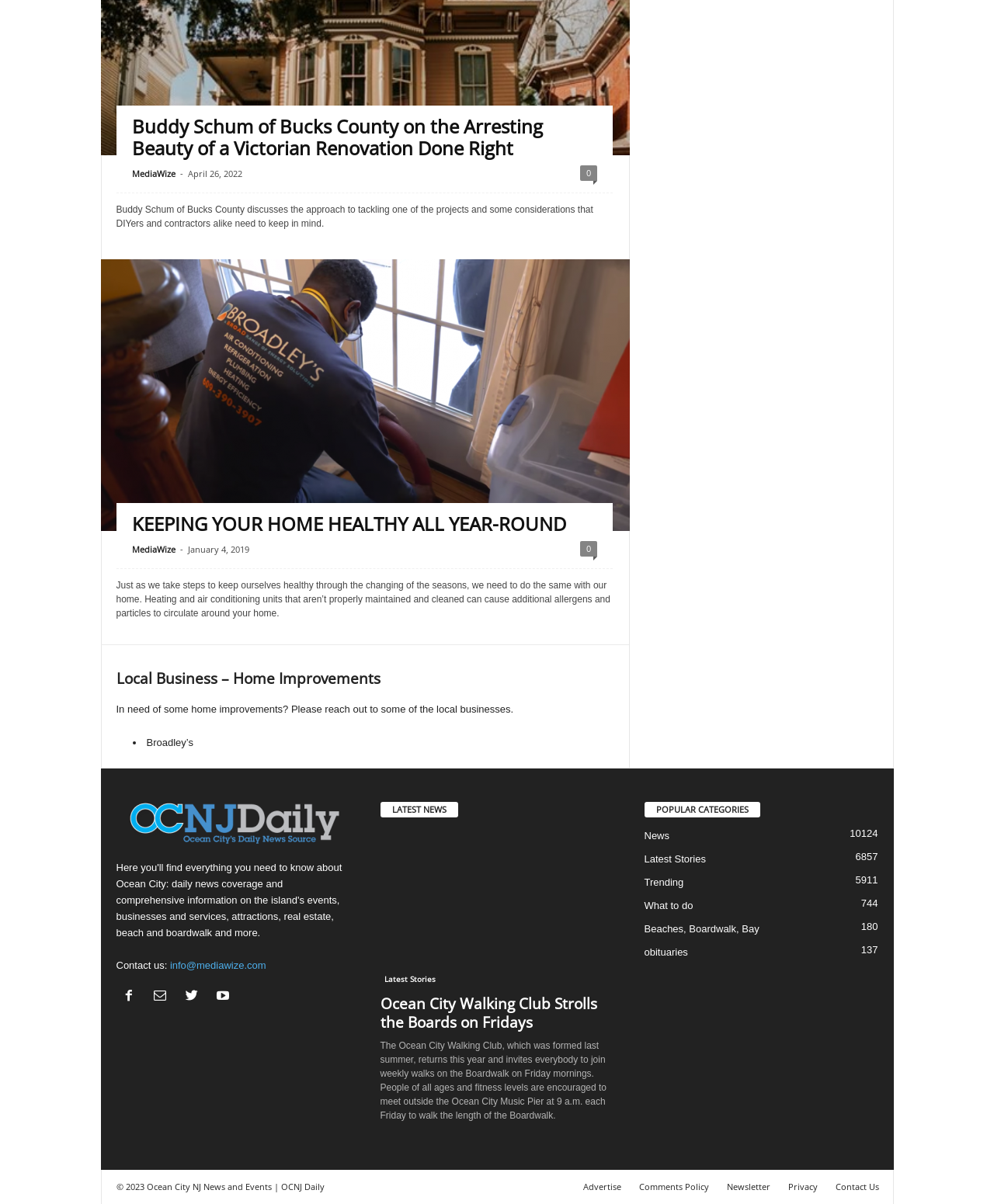Determine the bounding box coordinates of the UI element described by: "Contact Us".

[0.832, 0.981, 0.884, 0.99]